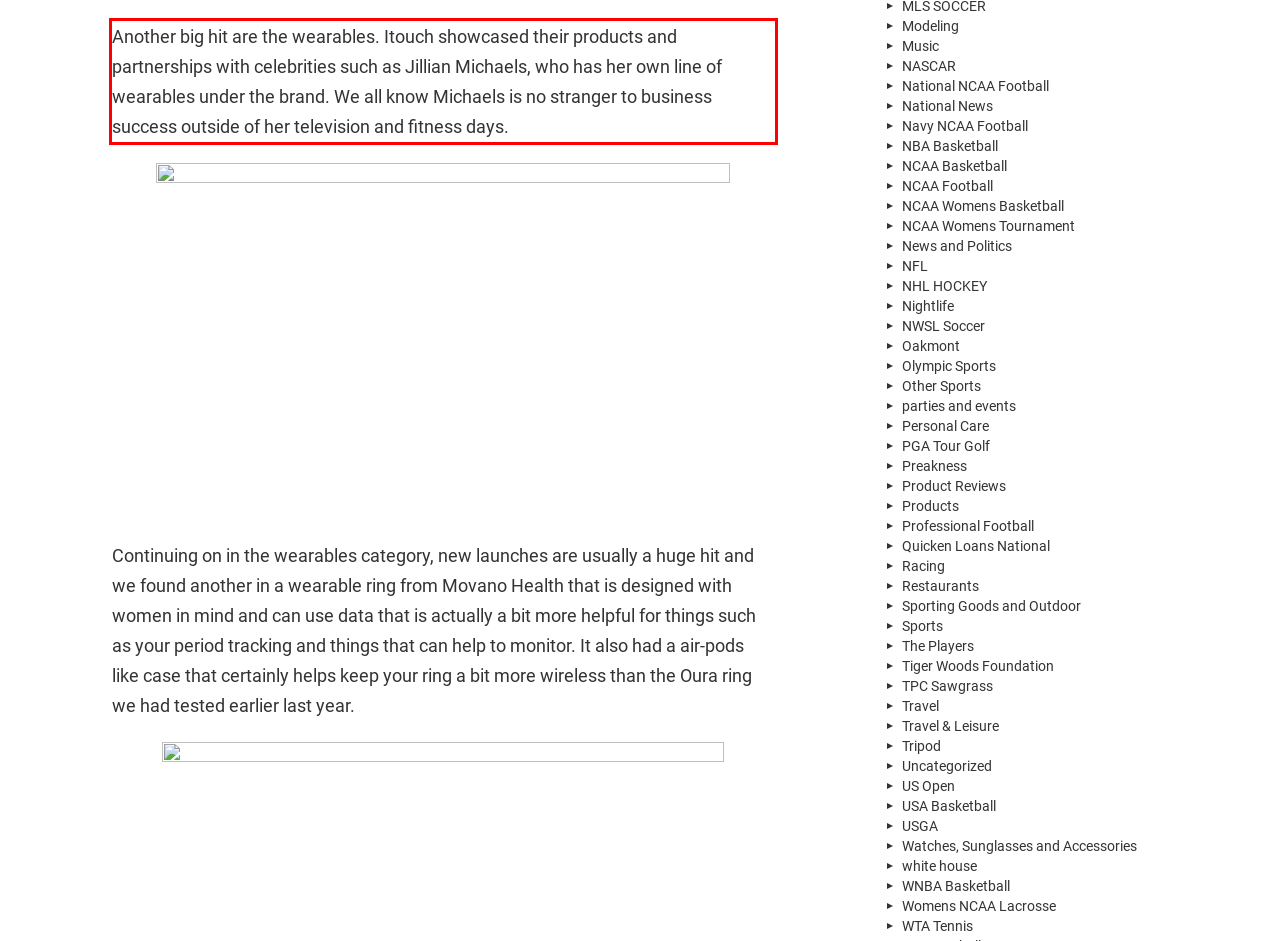Given the screenshot of the webpage, identify the red bounding box, and recognize the text content inside that red bounding box.

Another big hit are the wearables. Itouch showcased their products and partnerships with celebrities such as Jillian Michaels, who has her own line of wearables under the brand. We all know Michaels is no stranger to business success outside of her television and fitness days.